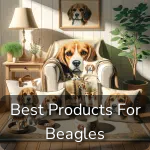Generate an elaborate description of what you see in the image.

The image showcases a cozy living room setting designed with a beagle theme. In the foreground, a comfortable armchair is adorned with decorative pillows featuring images of beagles, highlighting the breed's popularity among dog lovers. A small side table next to the chair supports a lamp, creating a warm ambiance. The background features additional artwork depicting beagles, enhancing the room's charm. Overlaid on the image is the caption "Best Products For Beagles," suggesting that the room is an inviting space to explore products specifically tailored for beagle owners, emphasizing the comfort and care that can enhance a beagle's life.